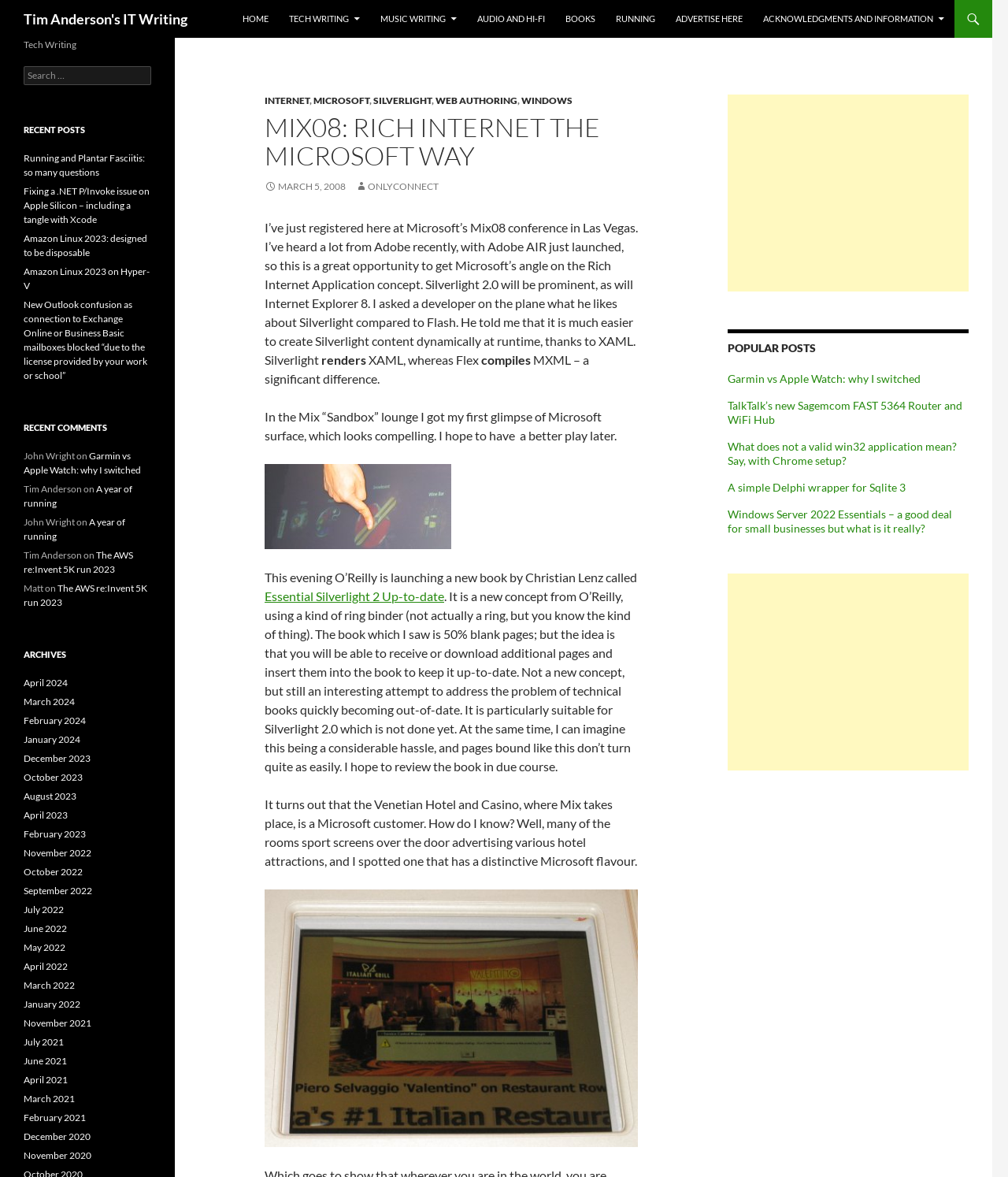Please find the bounding box coordinates (top-left x, top-left y, bottom-right x, bottom-right y) in the screenshot for the UI element described as follows: A year of running

[0.023, 0.438, 0.124, 0.461]